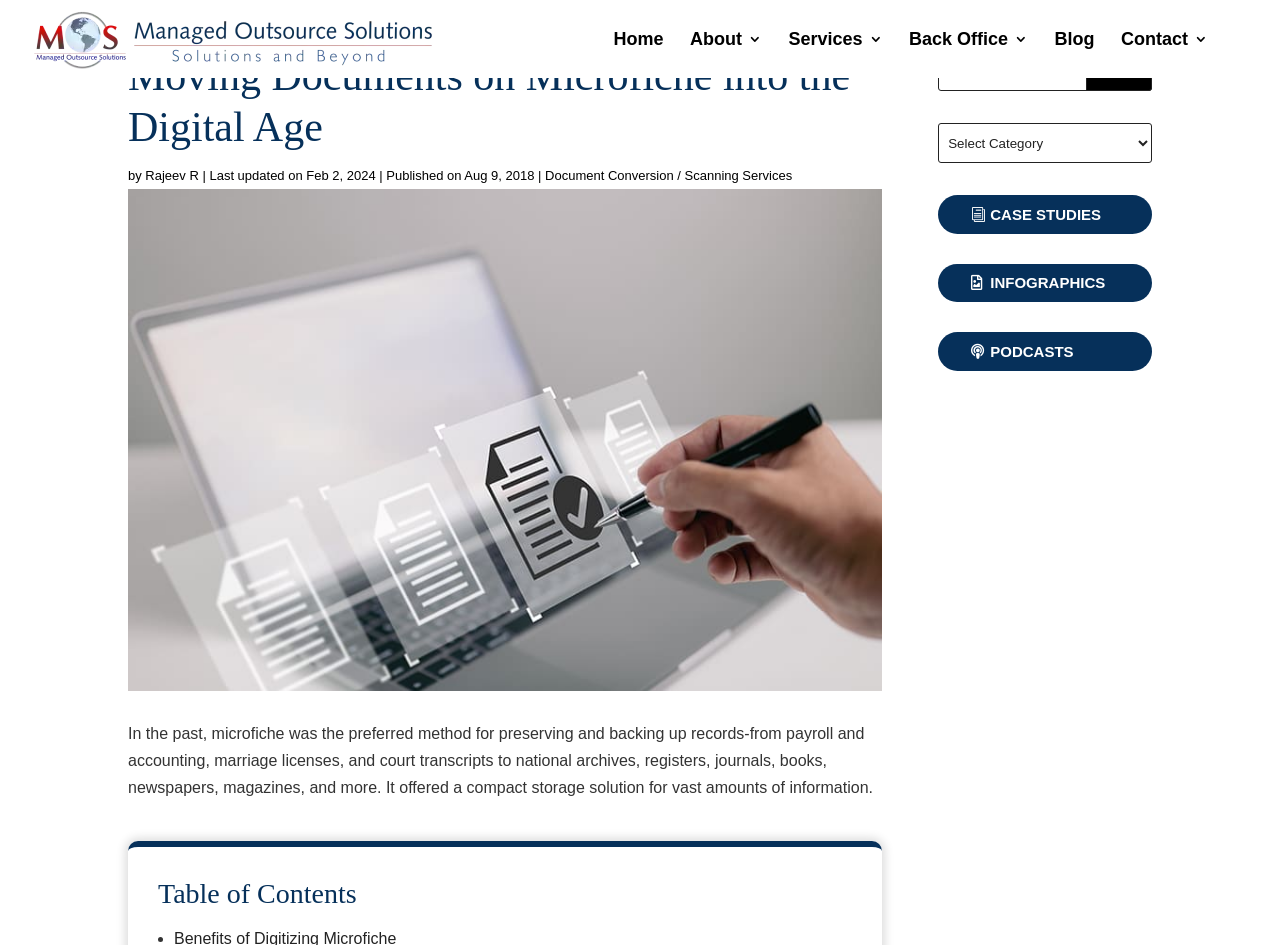Based on the image, please elaborate on the answer to the following question:
What is the topic of the article?

The heading 'Moving Documents on Microfiche into the Digital Age' and the image 'Documents on Microfiche' suggest that the article is about moving documents from microfiche to digital format.